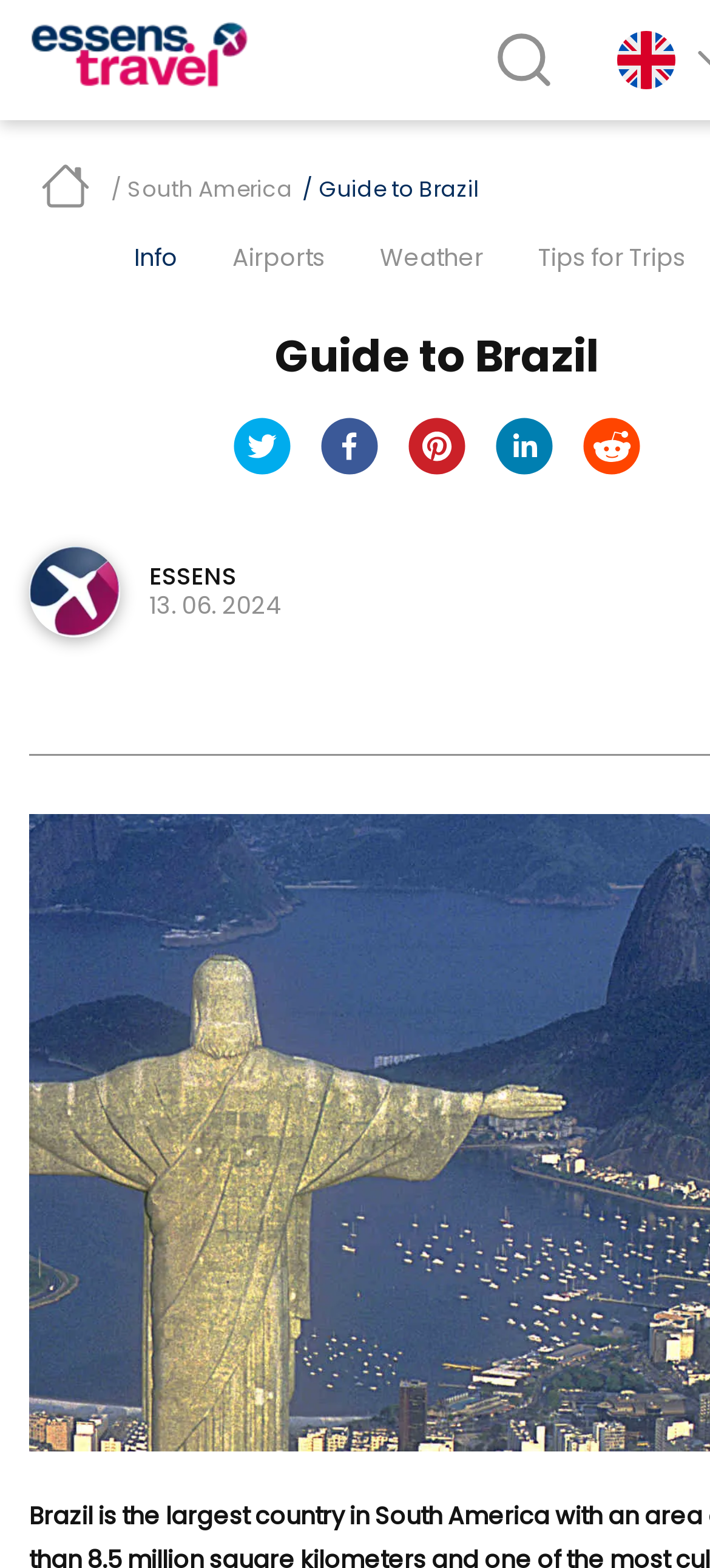Find the bounding box coordinates of the element you need to click on to perform this action: 'Check the Weather'. The coordinates should be represented by four float values between 0 and 1, in the format [left, top, right, bottom].

[0.535, 0.156, 0.681, 0.175]